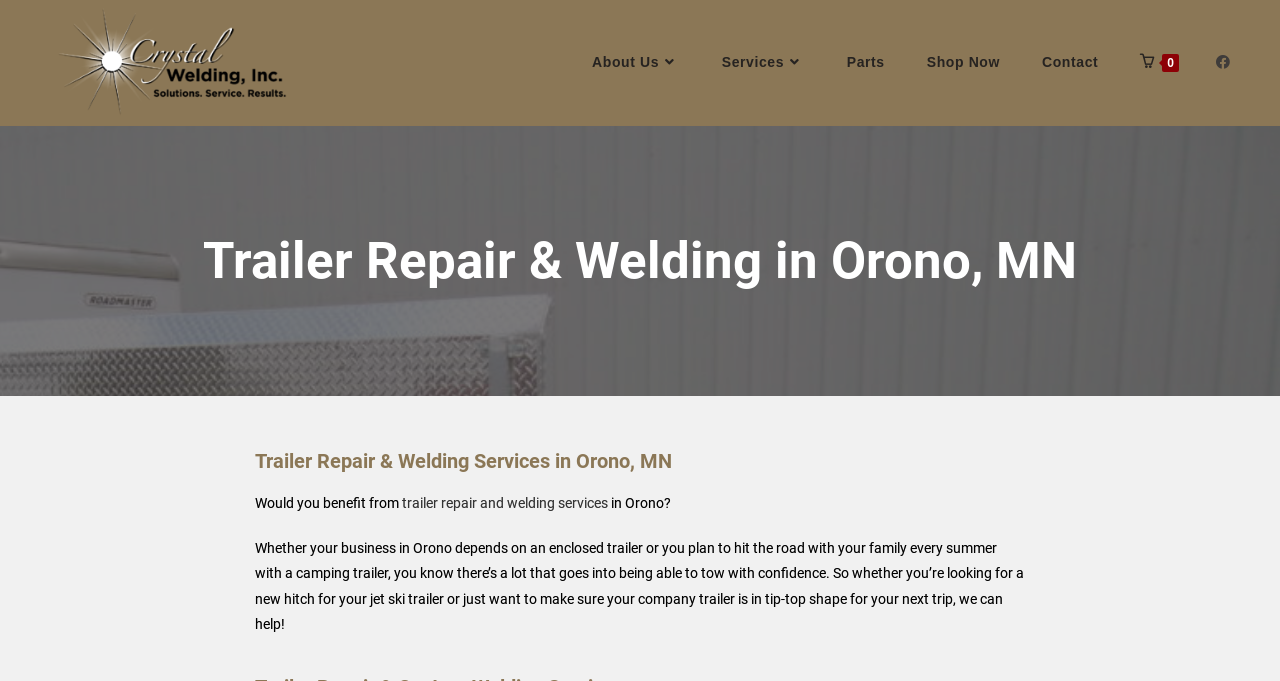Given the element description: "parent_node: Last Name name="LNAME"", predict the bounding box coordinates of the UI element it refers to, using four float numbers between 0 and 1, i.e., [left, top, right, bottom].

None